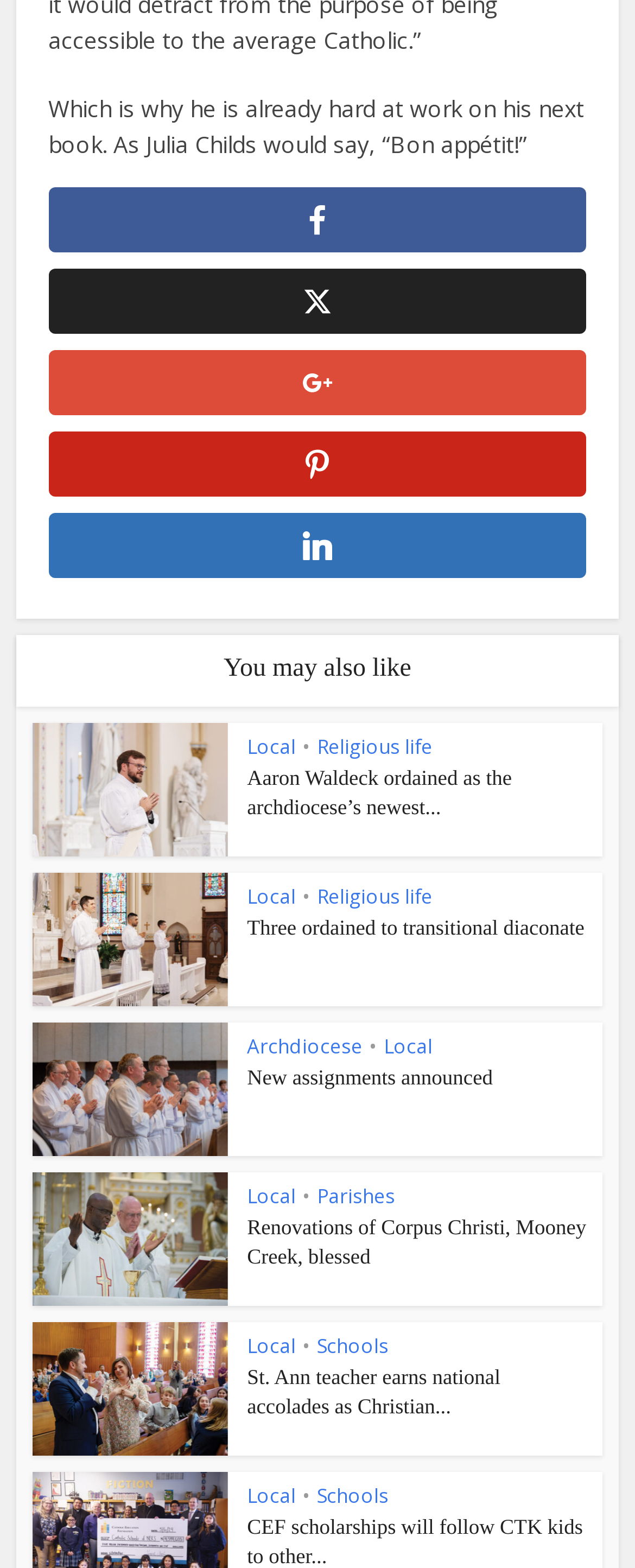Pinpoint the bounding box coordinates of the area that must be clicked to complete this instruction: "Explore the 'Religious life' category".

[0.499, 0.467, 0.681, 0.485]